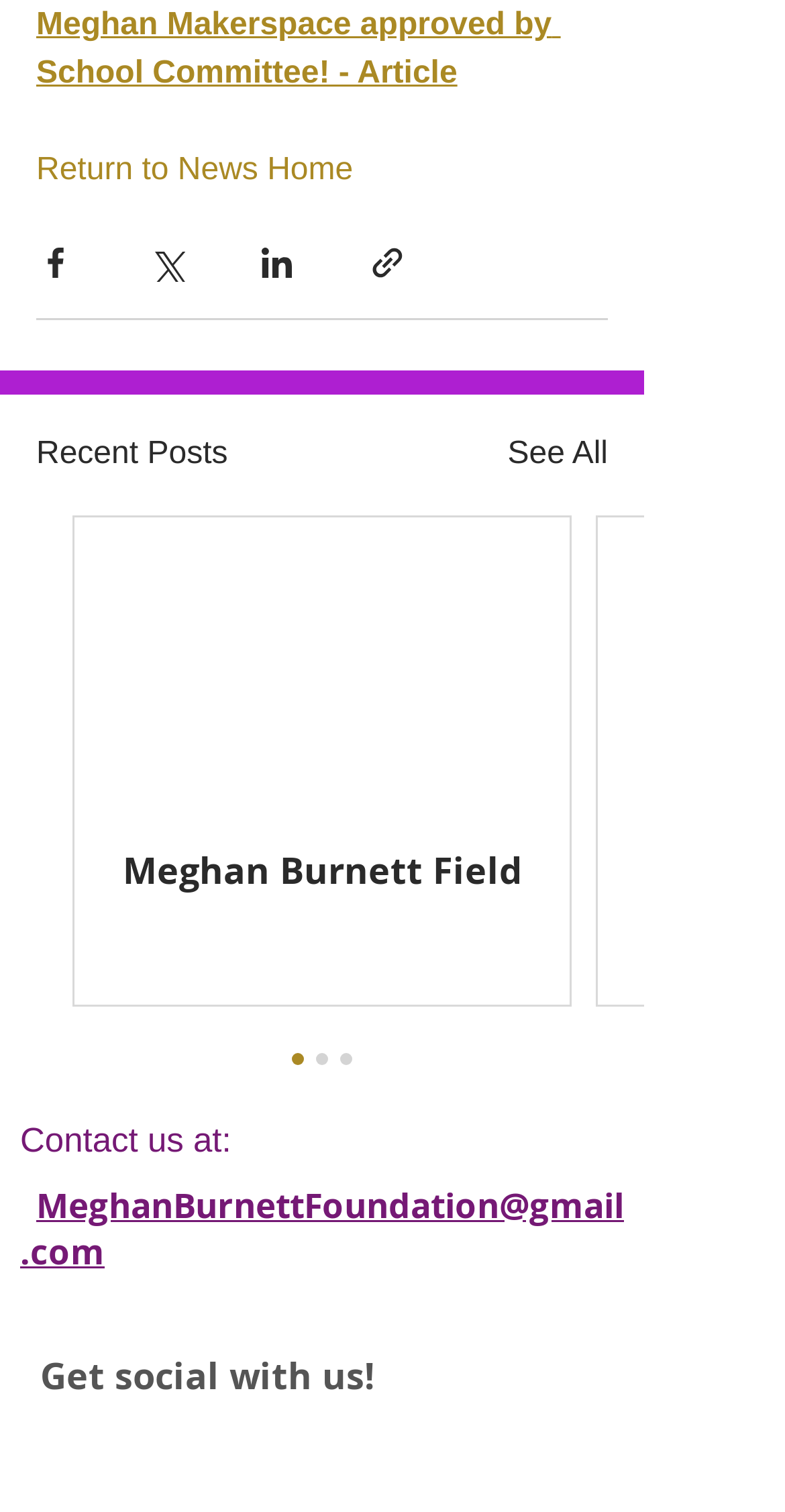Specify the bounding box coordinates of the area that needs to be clicked to achieve the following instruction: "Share article via Facebook".

[0.046, 0.161, 0.095, 0.187]